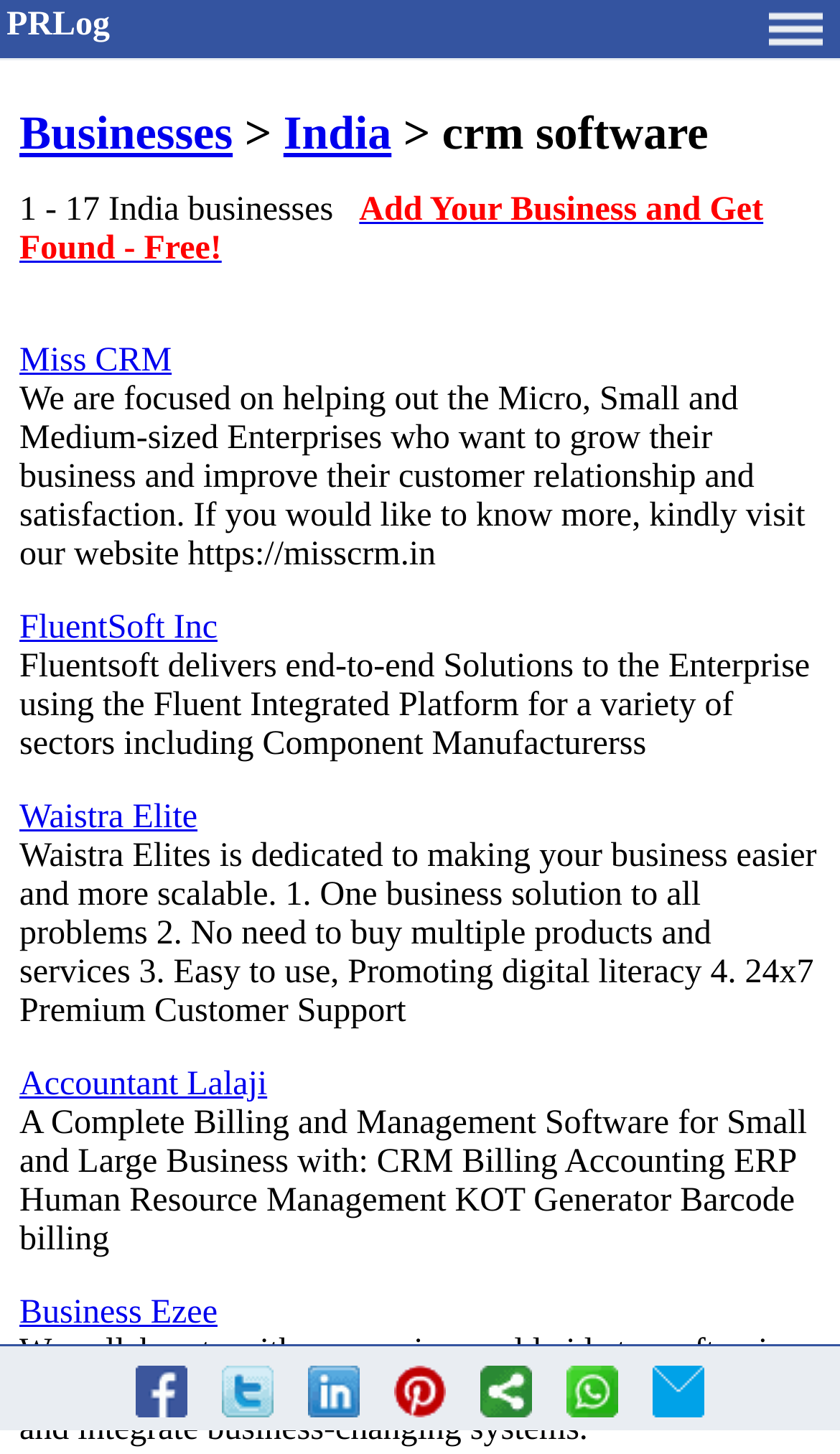Please determine the bounding box coordinates of the element's region to click in order to carry out the following instruction: "Learn more about FluentSoft Inc". The coordinates should be four float numbers between 0 and 1, i.e., [left, top, right, bottom].

[0.023, 0.42, 0.259, 0.445]